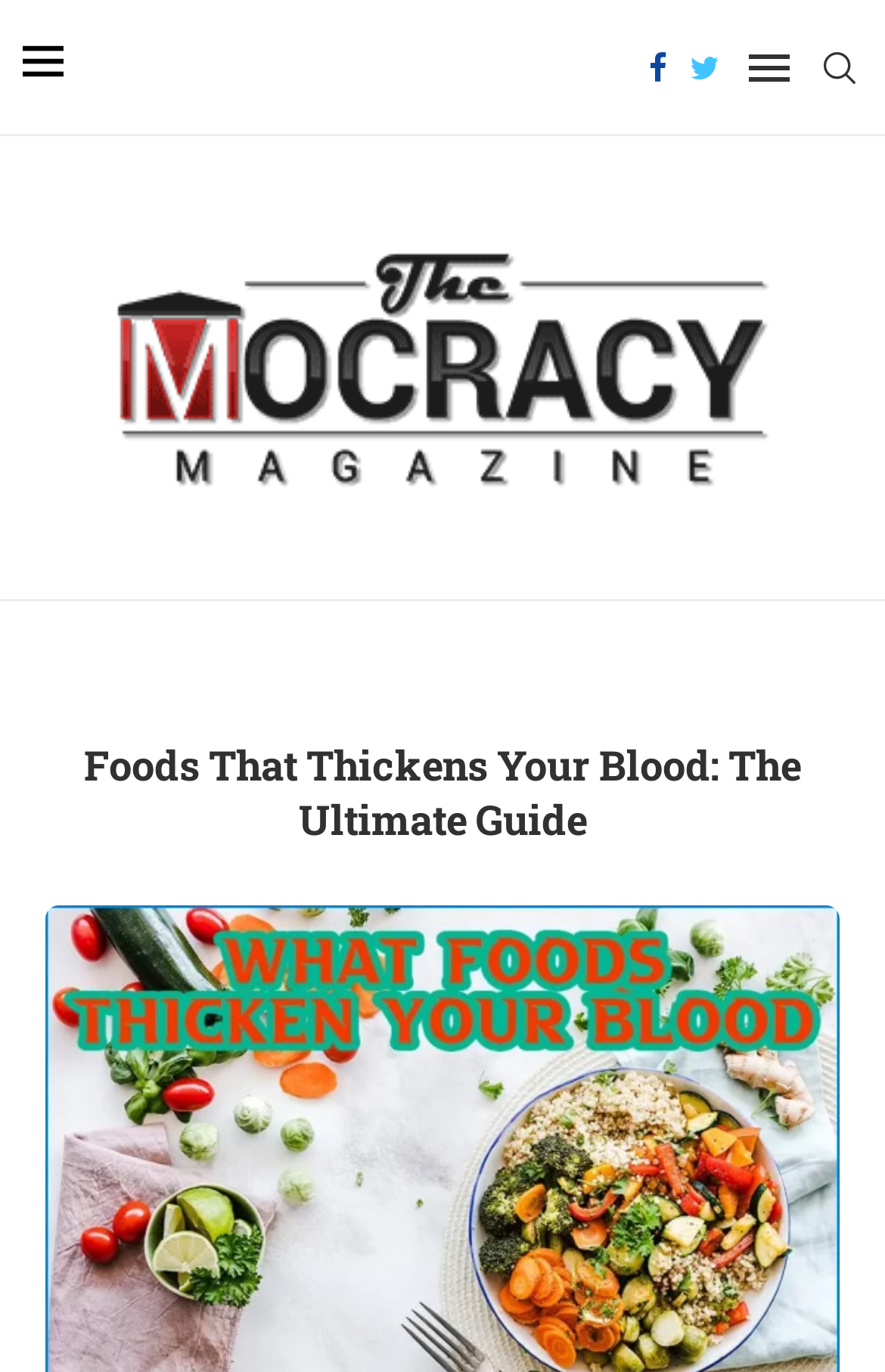Present a detailed account of what is displayed on the webpage.

The webpage is about foods that thicken your blood, with a focus on providing an ultimate guide. At the top left of the page, there is a small image, and next to it, there are three social media links: Facebook, Twitter, and another unidentified link. On the top right, there is a search link and another unidentified link. 

Below these top elements, there is a large header that spans almost the entire width of the page, with the title "Foods That Thickens Your Blood: The Ultimate Guide". Directly below the header, there is a link with the same title, which likely serves as a table of contents or a jump link to the main content.

On the left side of the page, there is a logo or a banner with the text "The Mocracy", which is accompanied by an image. This element takes up a significant portion of the left side of the page, from the top to about the middle.

The rest of the page is likely dedicated to the main content, which discusses foods that can help thicken your blood, including garlic, onions, and ginger, as mentioned in the meta description.